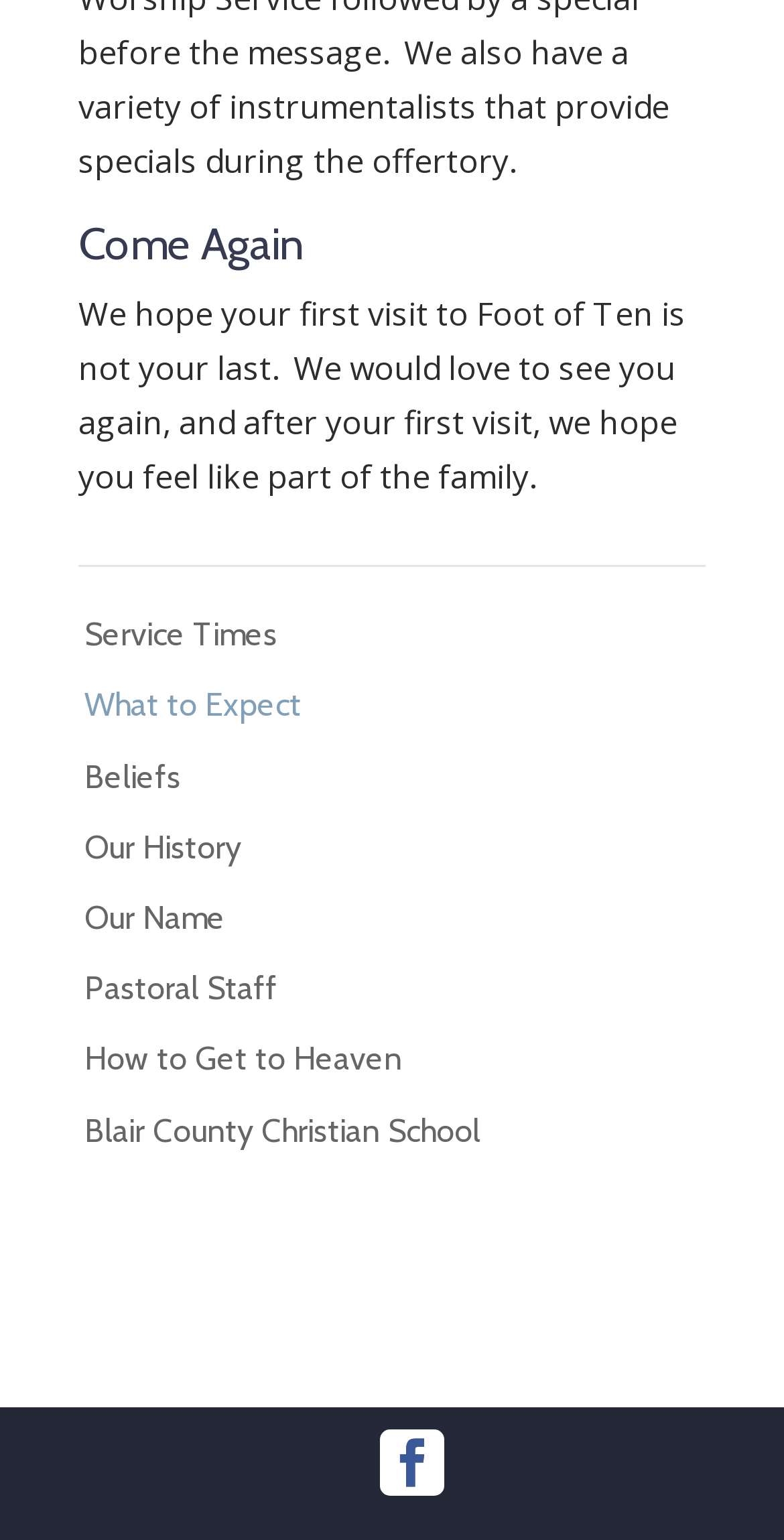Locate the bounding box coordinates of the area you need to click to fulfill this instruction: 'Click on 'Service Times''. The coordinates must be in the form of four float numbers ranging from 0 to 1: [left, top, right, bottom].

[0.1, 0.392, 0.405, 0.432]